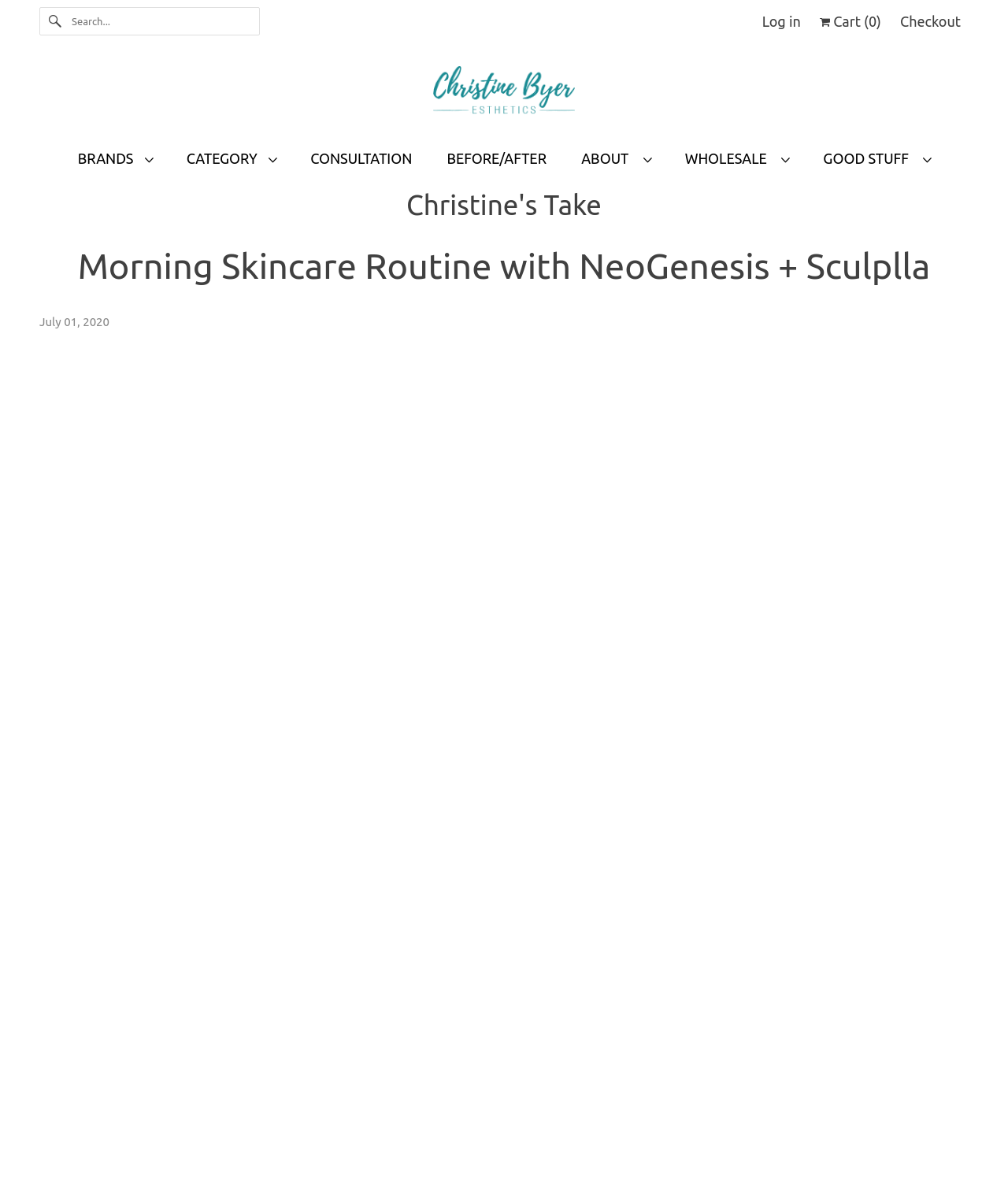Identify the bounding box of the HTML element described here: "aria-label="Search..." name="q" placeholder="Search..."". Provide the coordinates as four float numbers between 0 and 1: [left, top, right, bottom].

[0.039, 0.006, 0.258, 0.03]